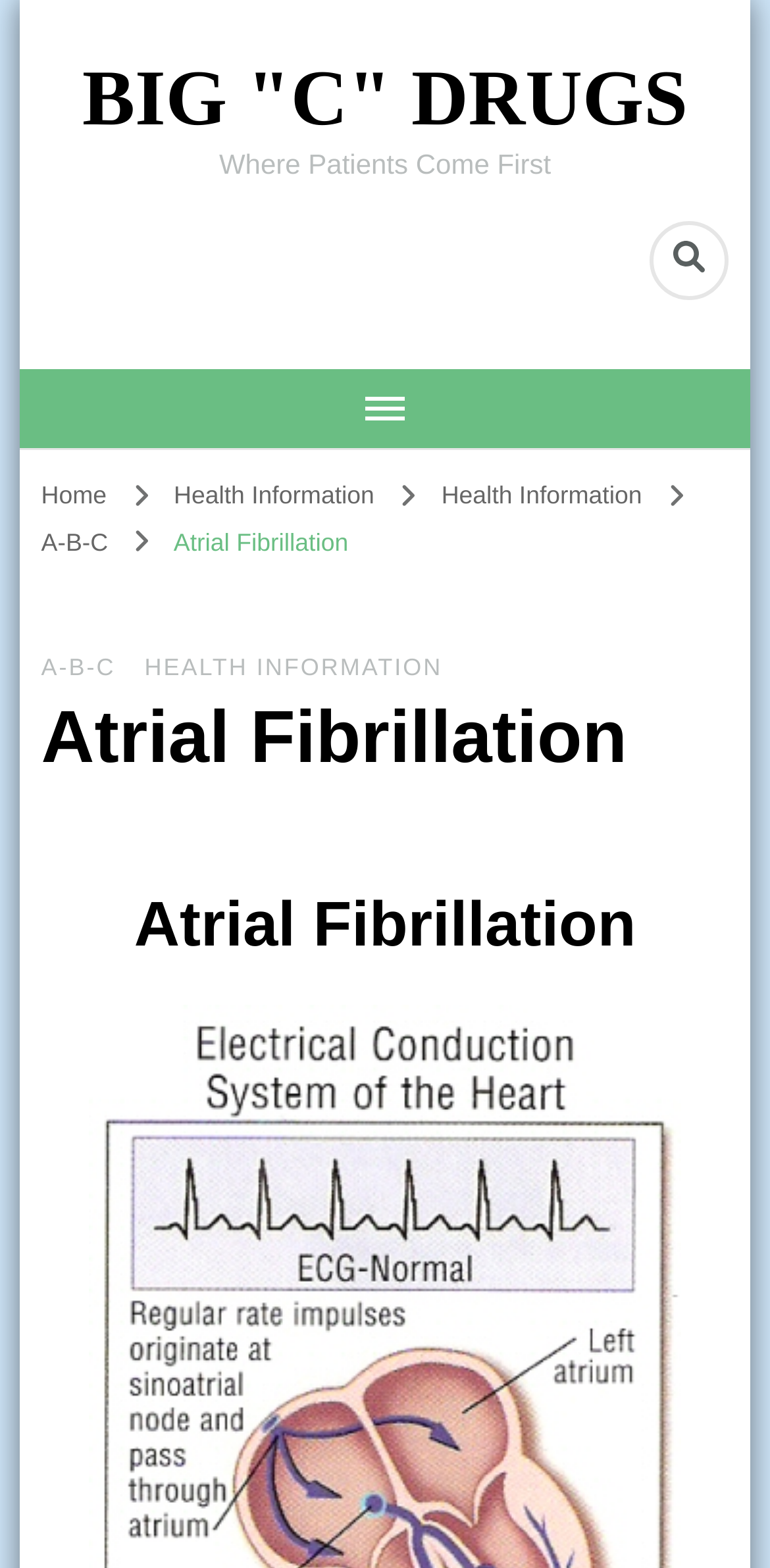Can you find the bounding box coordinates for the element that needs to be clicked to execute this instruction: "Read about 'Atrial Fibrillation'"? The coordinates should be given as four float numbers between 0 and 1, i.e., [left, top, right, bottom].

[0.053, 0.337, 0.452, 0.355]